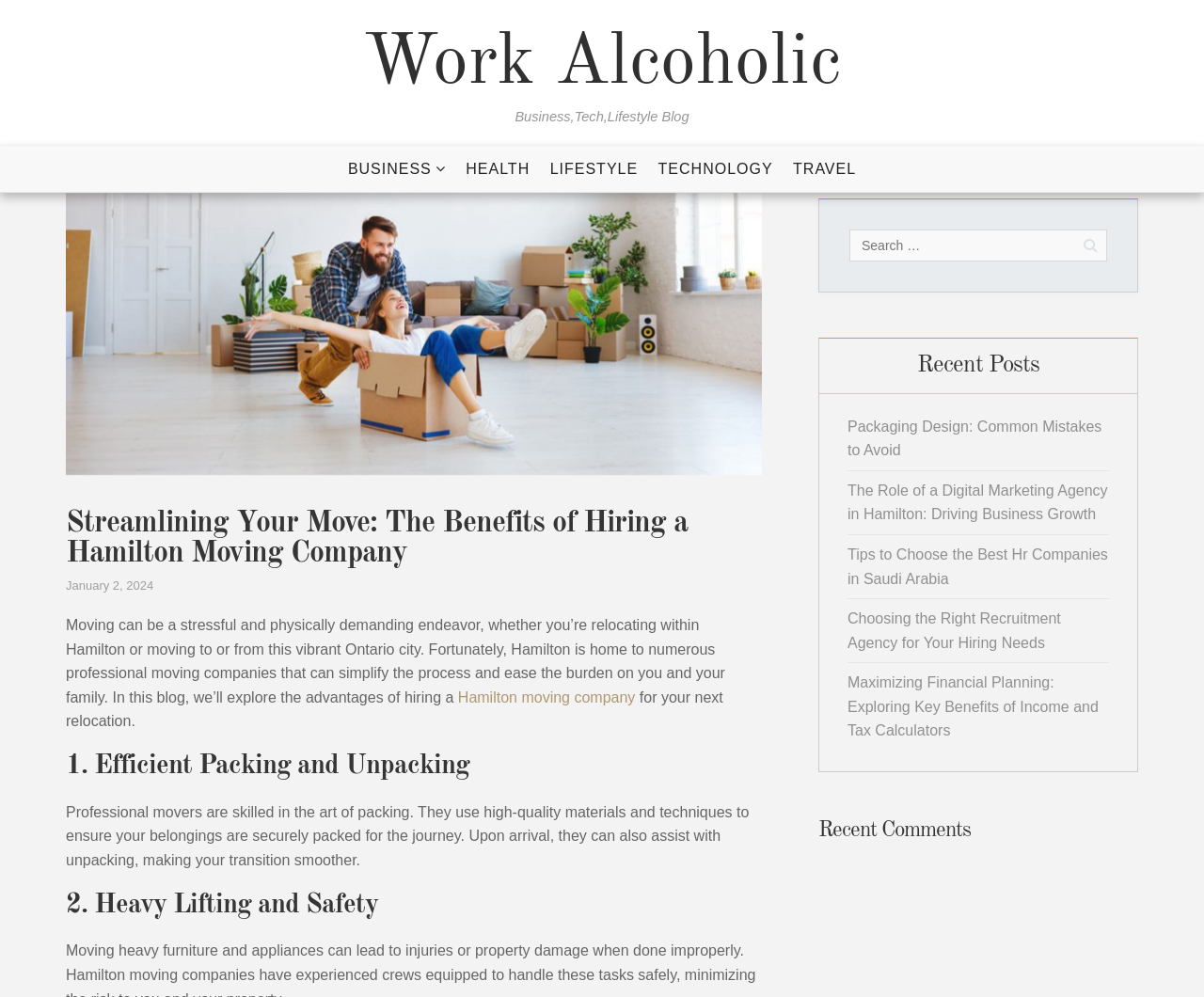Please pinpoint the bounding box coordinates for the region I should click to adhere to this instruction: "Read Maureen Wallis's story".

None